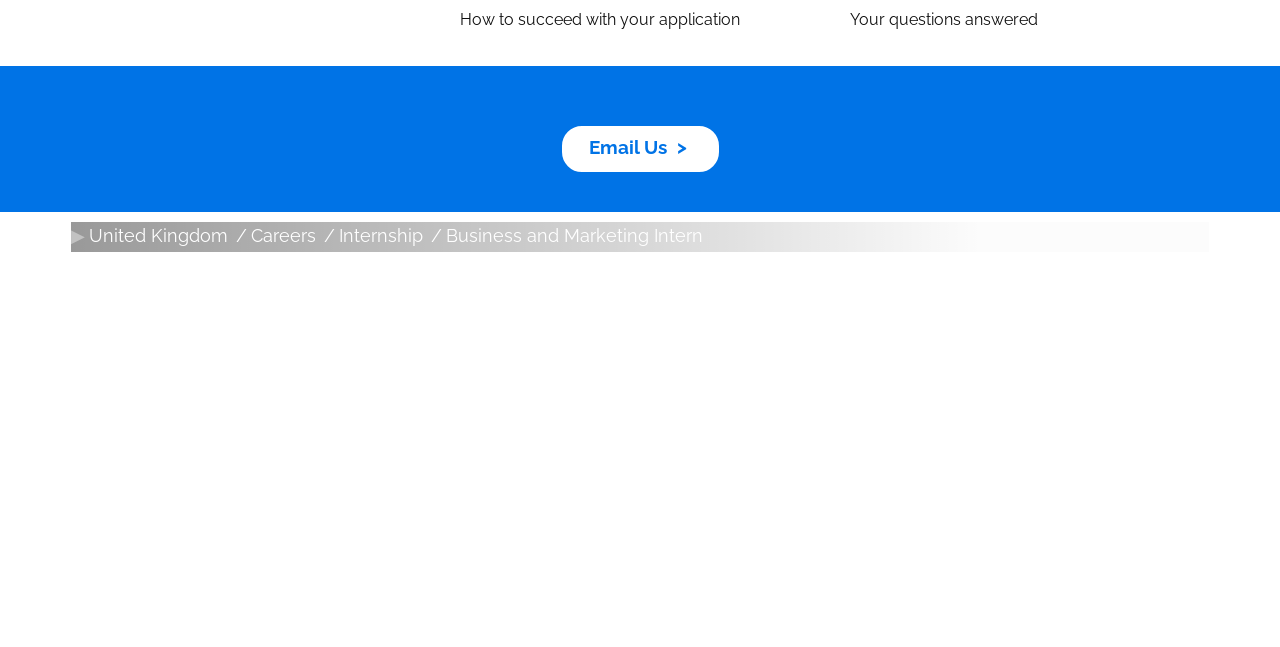What type of internship is available?
Provide a comprehensive and detailed answer to the question.

I found the answer by looking at the link 'Business and Marketing Intern' under the 'Internship' heading, which indicates that the company offers a Business and Marketing internship.